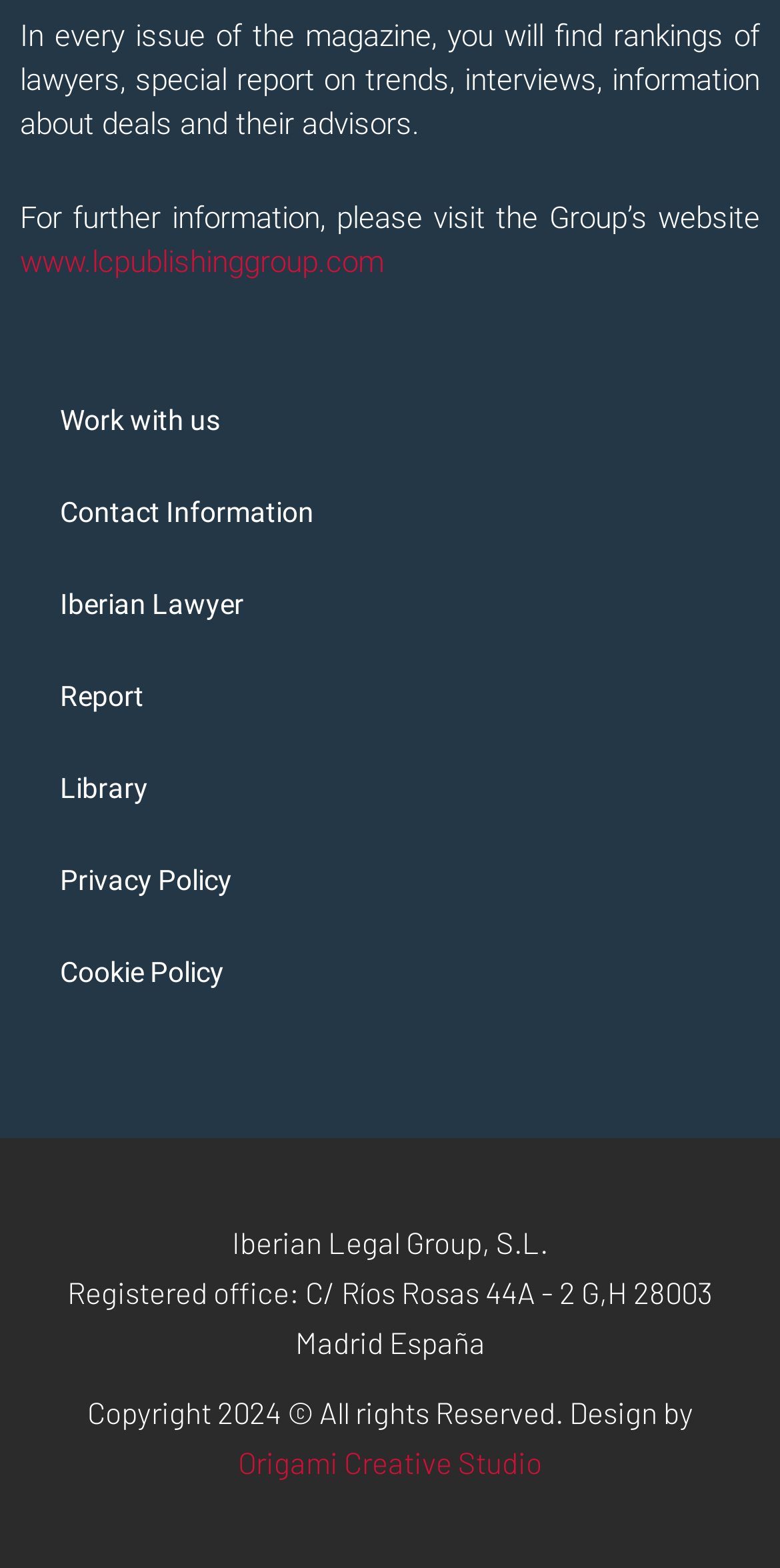Using the description "Library", predict the bounding box of the relevant HTML element.

[0.026, 0.473, 0.974, 0.531]